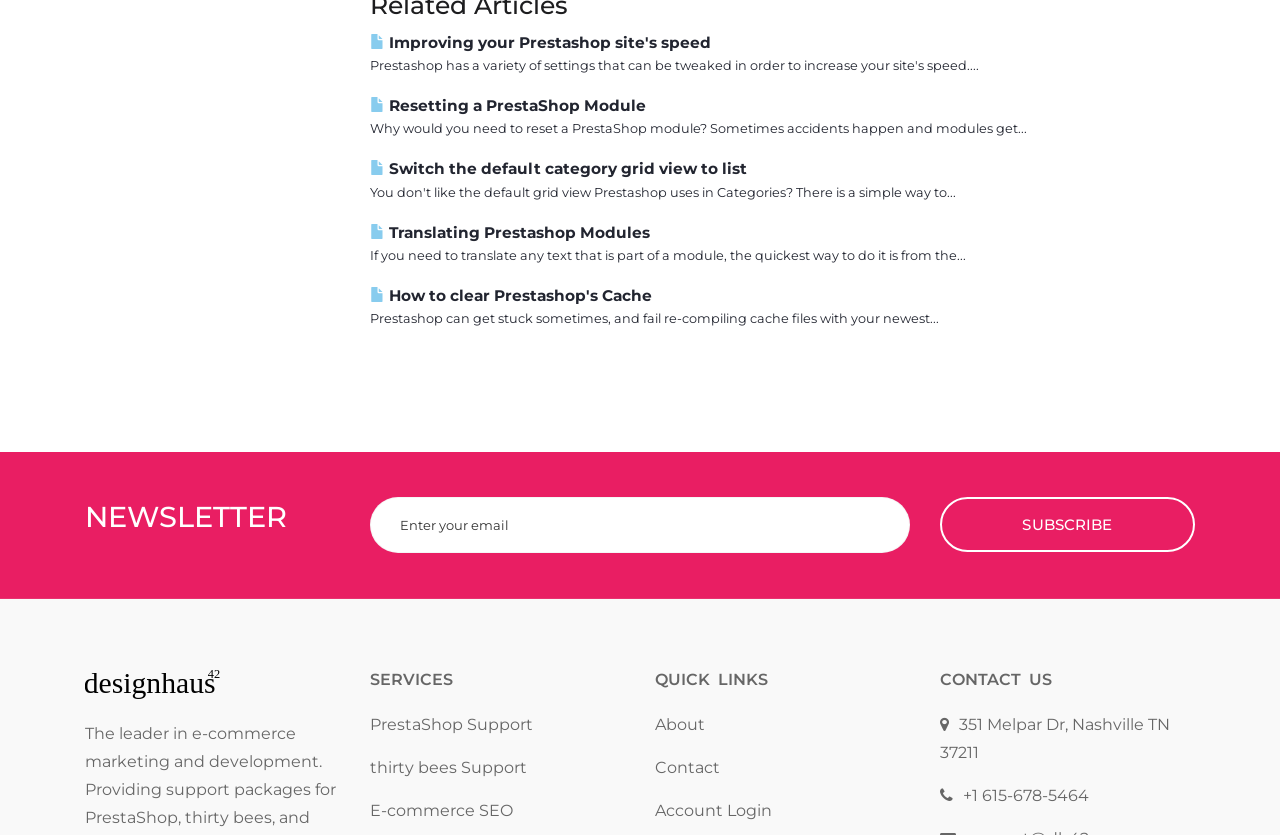Specify the bounding box coordinates of the area that needs to be clicked to achieve the following instruction: "Get PrestaShop support".

[0.289, 0.857, 0.416, 0.88]